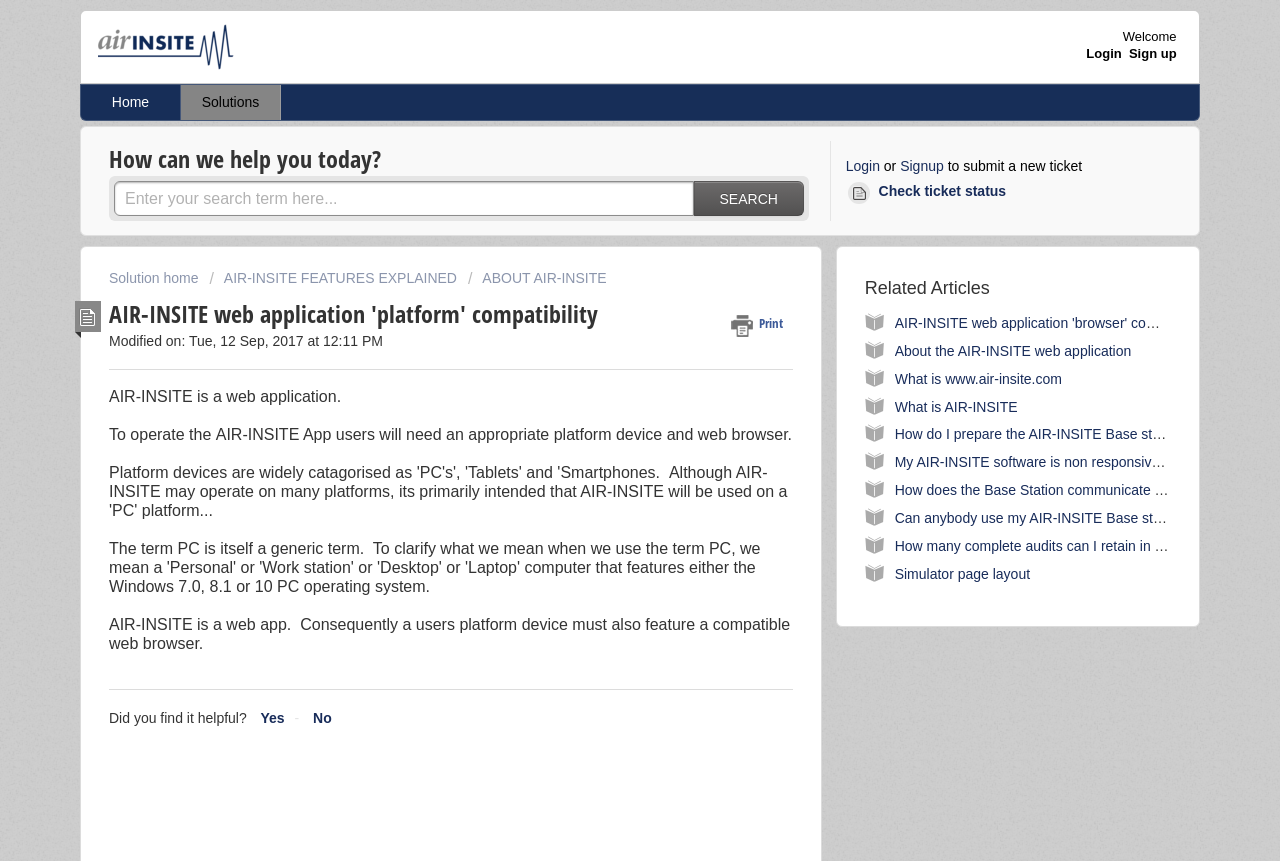Please find the bounding box coordinates for the clickable element needed to perform this instruction: "Read about AIR-INSITE features".

[0.164, 0.314, 0.357, 0.332]